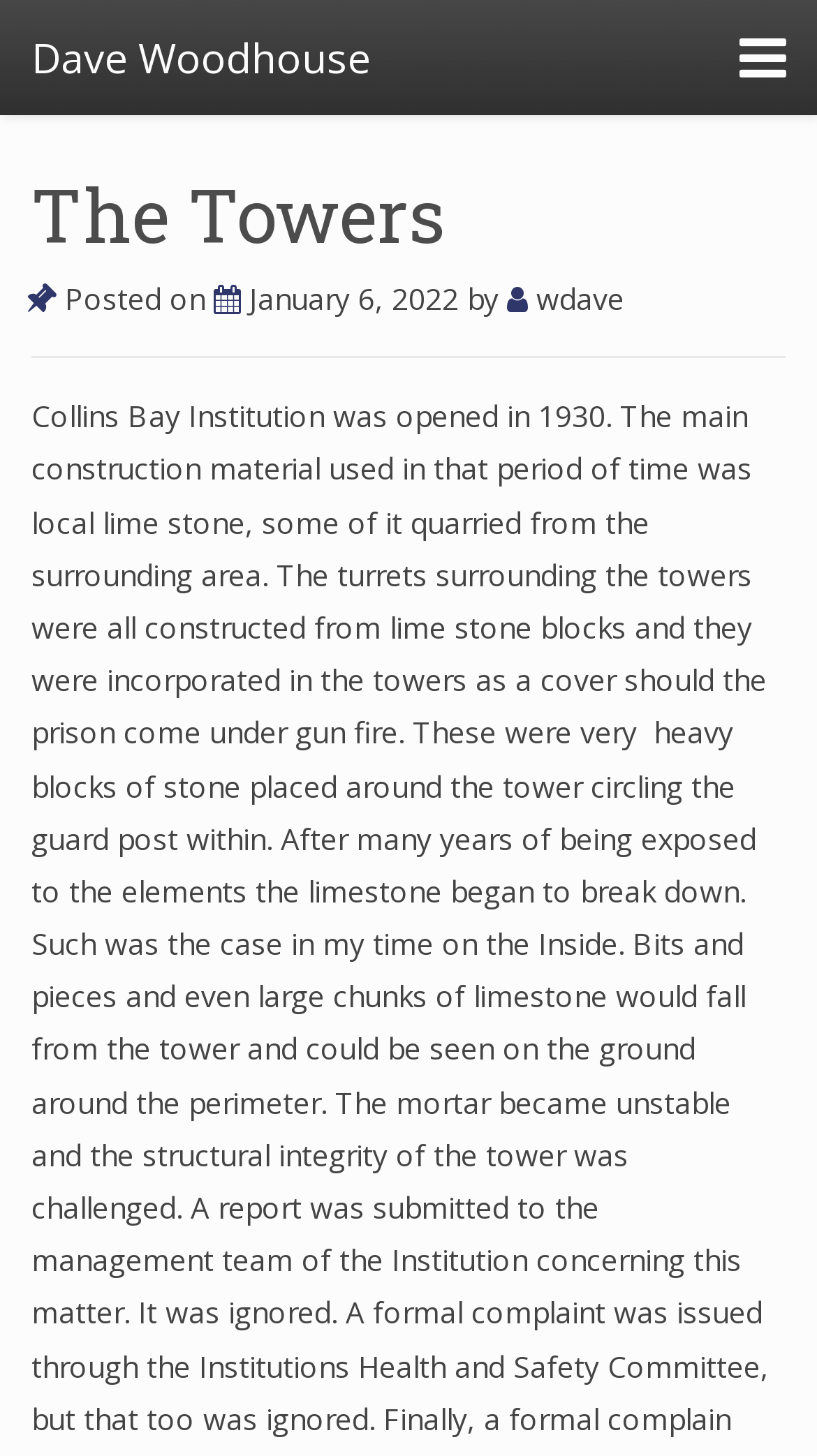Based on the visual content of the image, answer the question thoroughly: What is the title of the article?

I found the title of the article by looking at the heading element with the text 'The Towers' which is located at the top of the page.